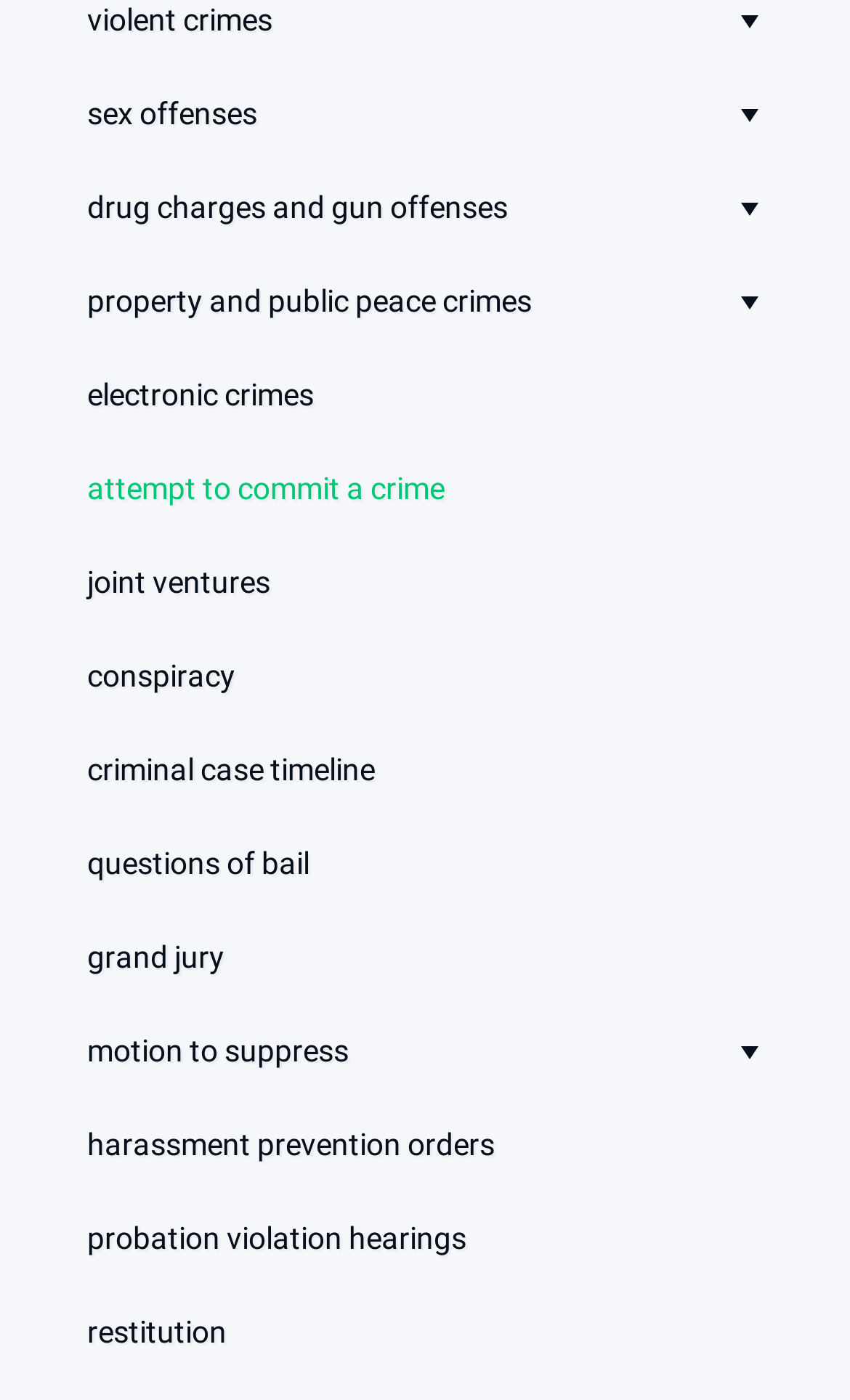Determine the bounding box coordinates of the area to click in order to meet this instruction: "learn about drug charges and gun offenses".

[0.0, 0.134, 1.0, 0.162]